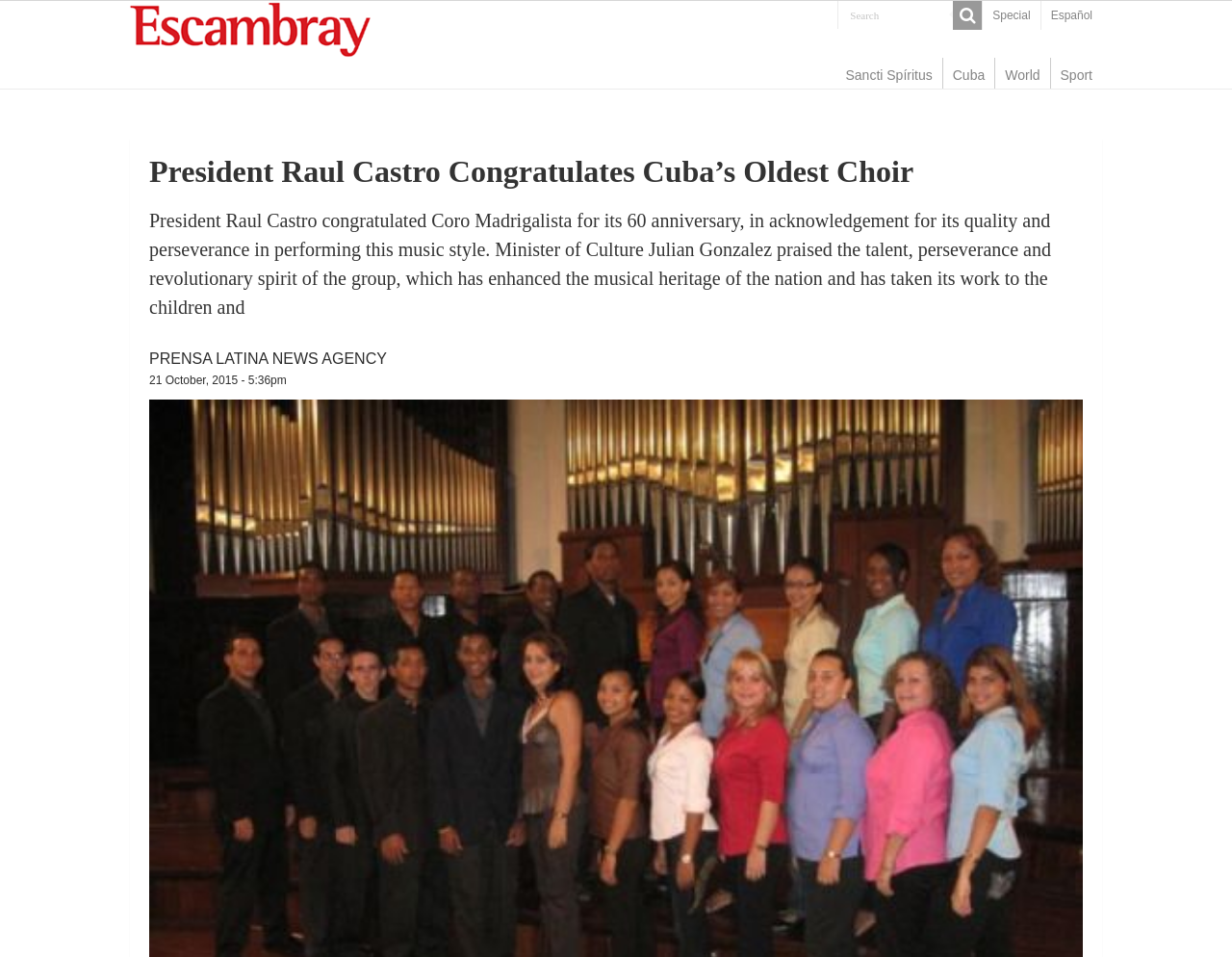What is the role of Julian Gonzalez in the article?
Look at the image and answer with only one word or phrase.

Minister of Culture